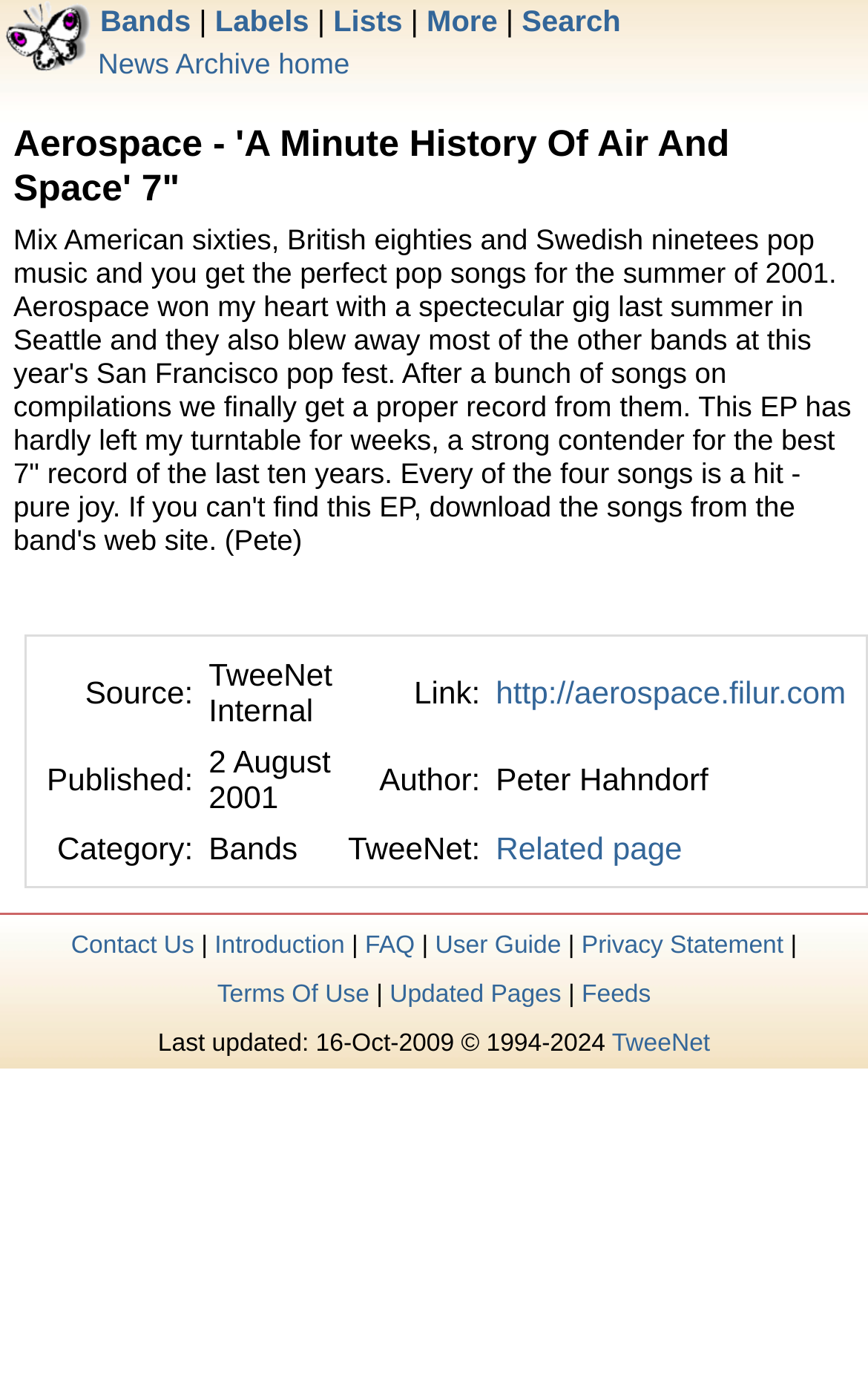Locate the bounding box coordinates of the element that should be clicked to execute the following instruction: "Click the TweeNet logo".

[0.005, 0.0, 0.105, 0.052]